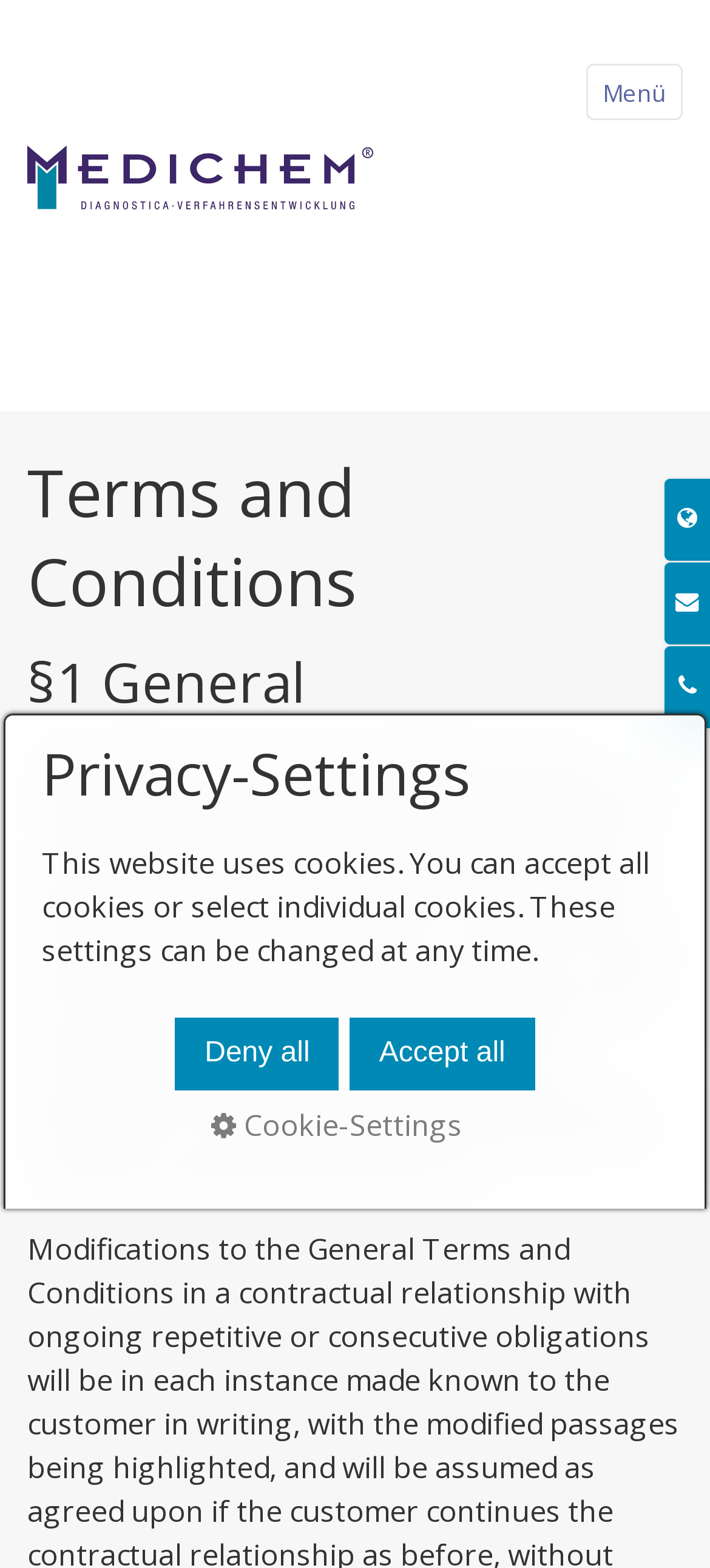What is the website's logo?
Answer the question in as much detail as possible.

The website's logo is an image located at the top left corner of the webpage, with a bounding box of [0.038, 0.093, 0.526, 0.135]. The image is linked to 'https://medichem.de', which suggests that it is the logo of Medichem.